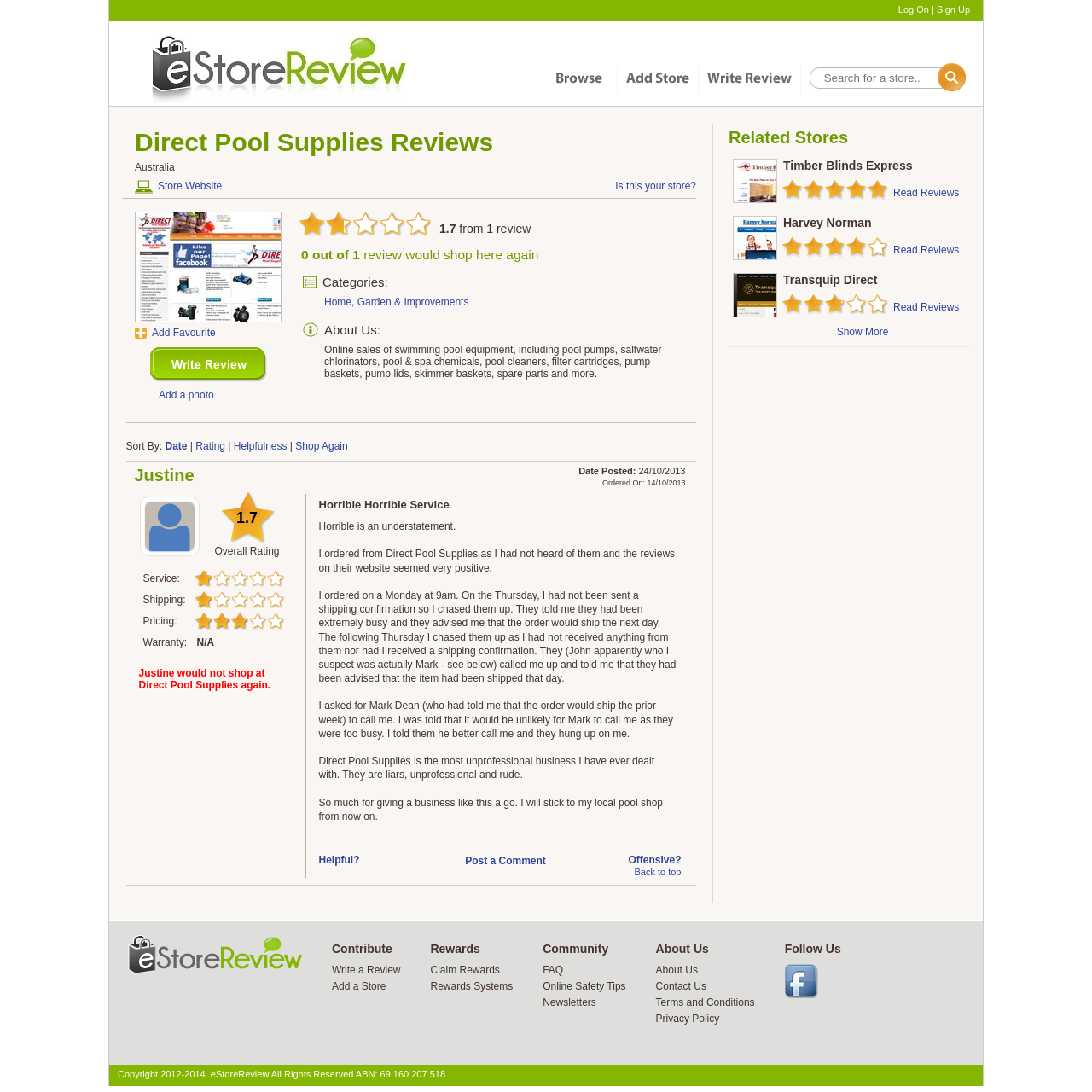What is the purpose of the 'Write a Review' link?
Please provide an in-depth and detailed response to the question.

I found the purpose of the link by looking at its text 'Write a Review' and its location near the top of the page, which suggests that it's a call-to-action for users to write a review about Direct Pool Supplies.